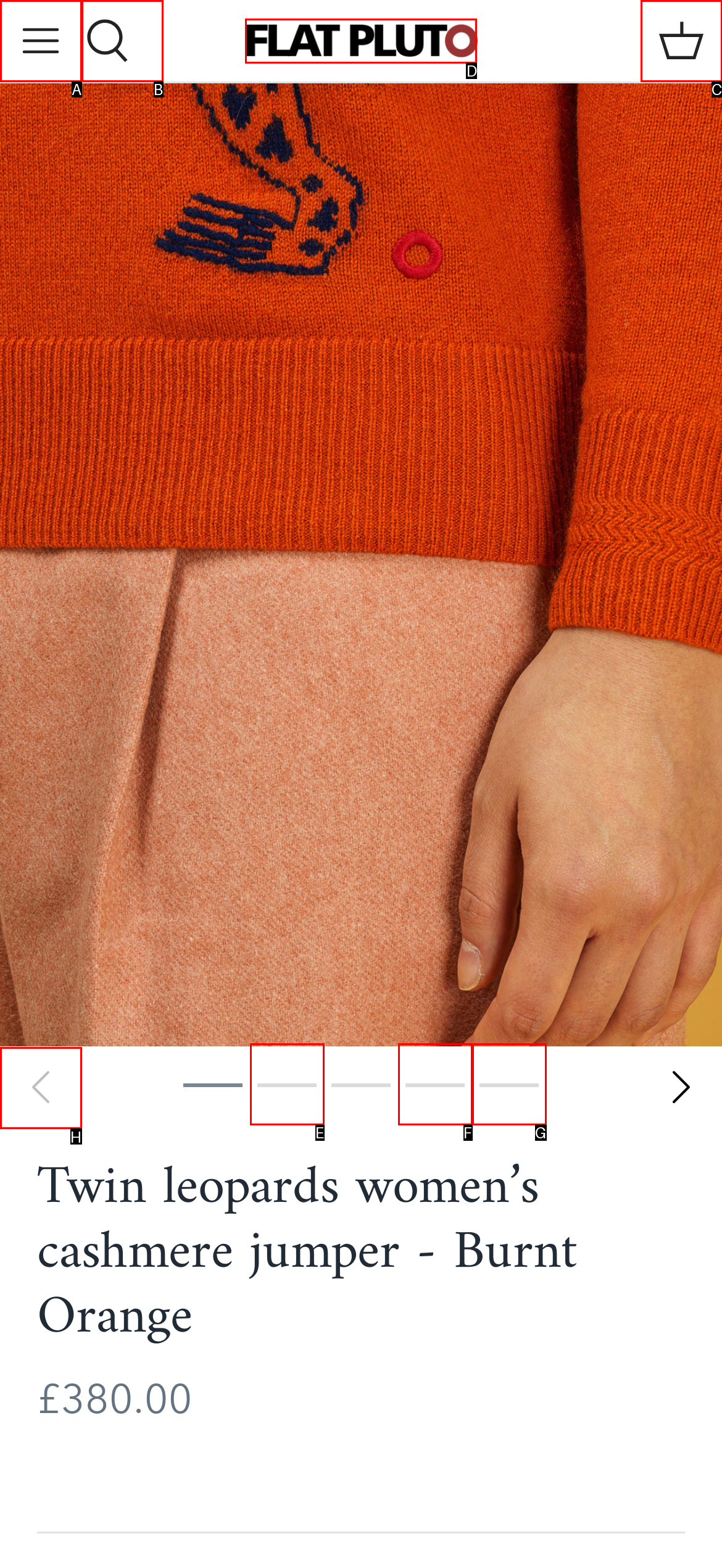Determine the HTML element to click for the instruction: Click previous.
Answer with the letter corresponding to the correct choice from the provided options.

H